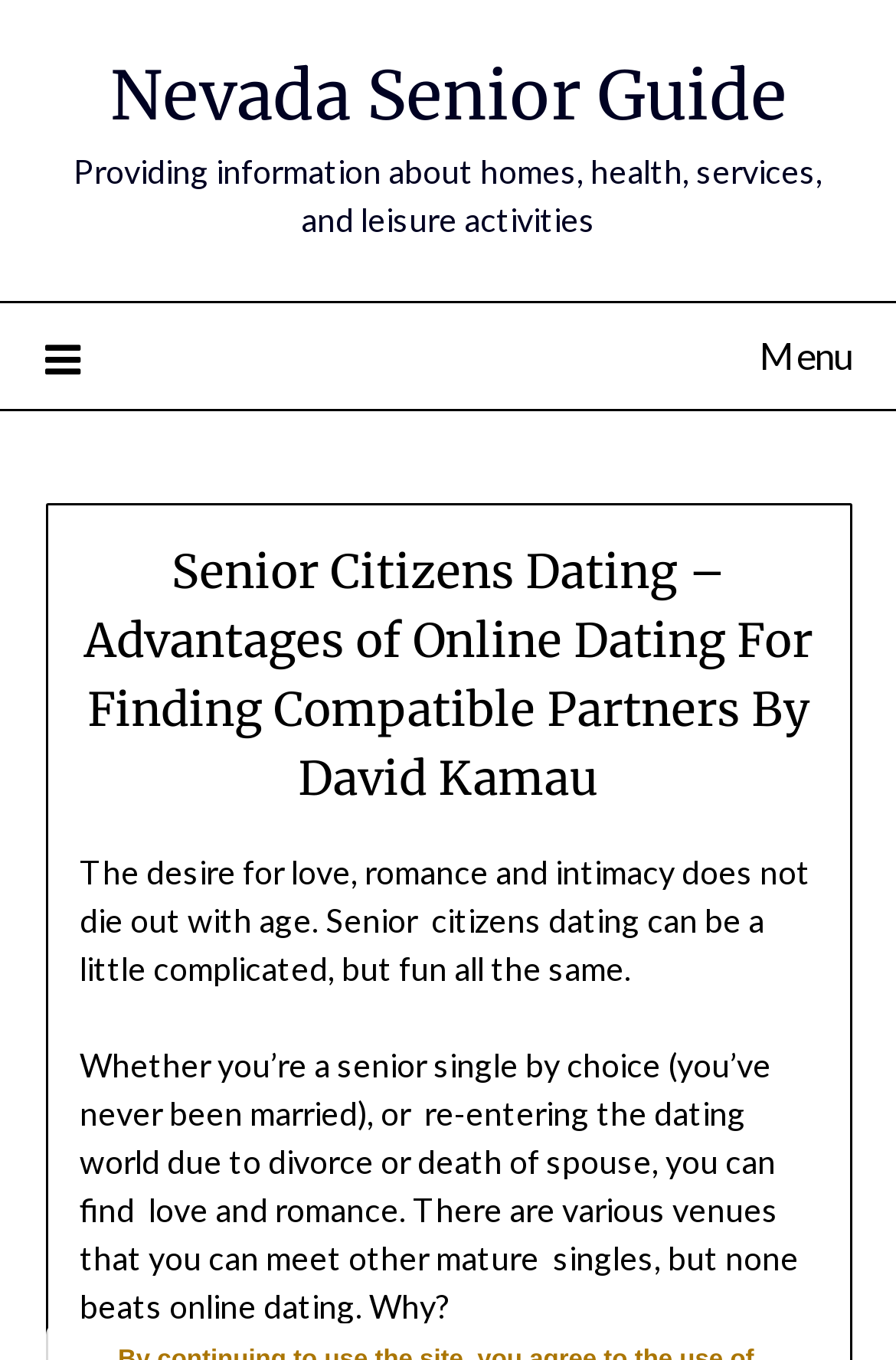What is the focus of the Nevada Senior Guide?
Please provide a comprehensive and detailed answer to the question.

The webpage mentions that the Nevada Senior Guide provides information about homes, health, services, and leisure activities, indicating that these are the focus areas of the guide.